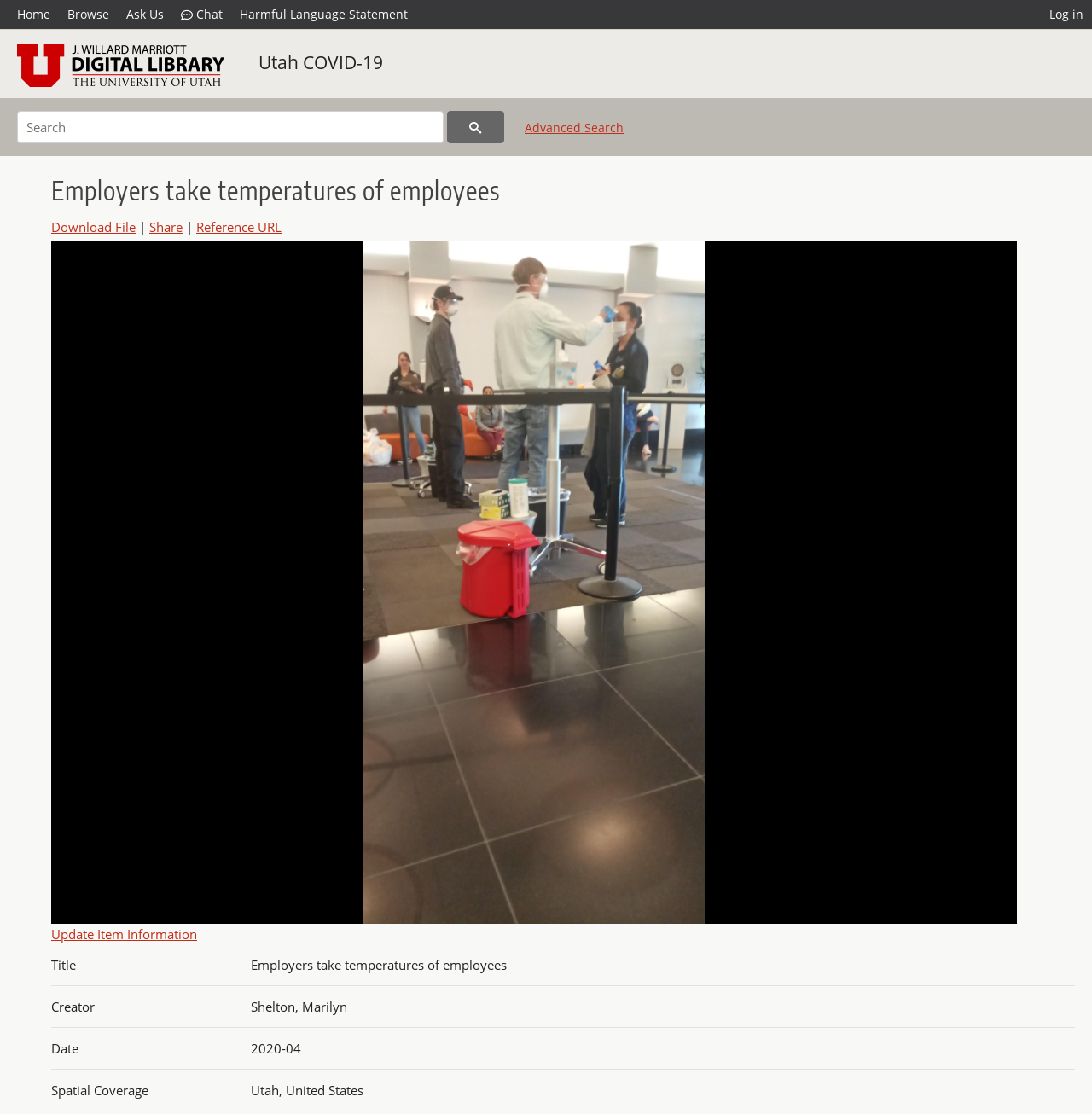What is the subject of the image?
Please utilize the information in the image to give a detailed response to the question.

The subject of the image can be found in the gridcell with the label 'Subject' which contains the text 'Medical thermometers; Employees--Health and hygiene; COVID-19 (Disease)--Prevention'.